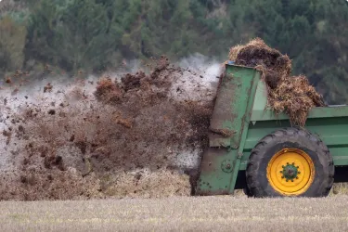Provide a short, one-word or phrase answer to the question below:
What is the color scheme of the truck?

Yellow and green